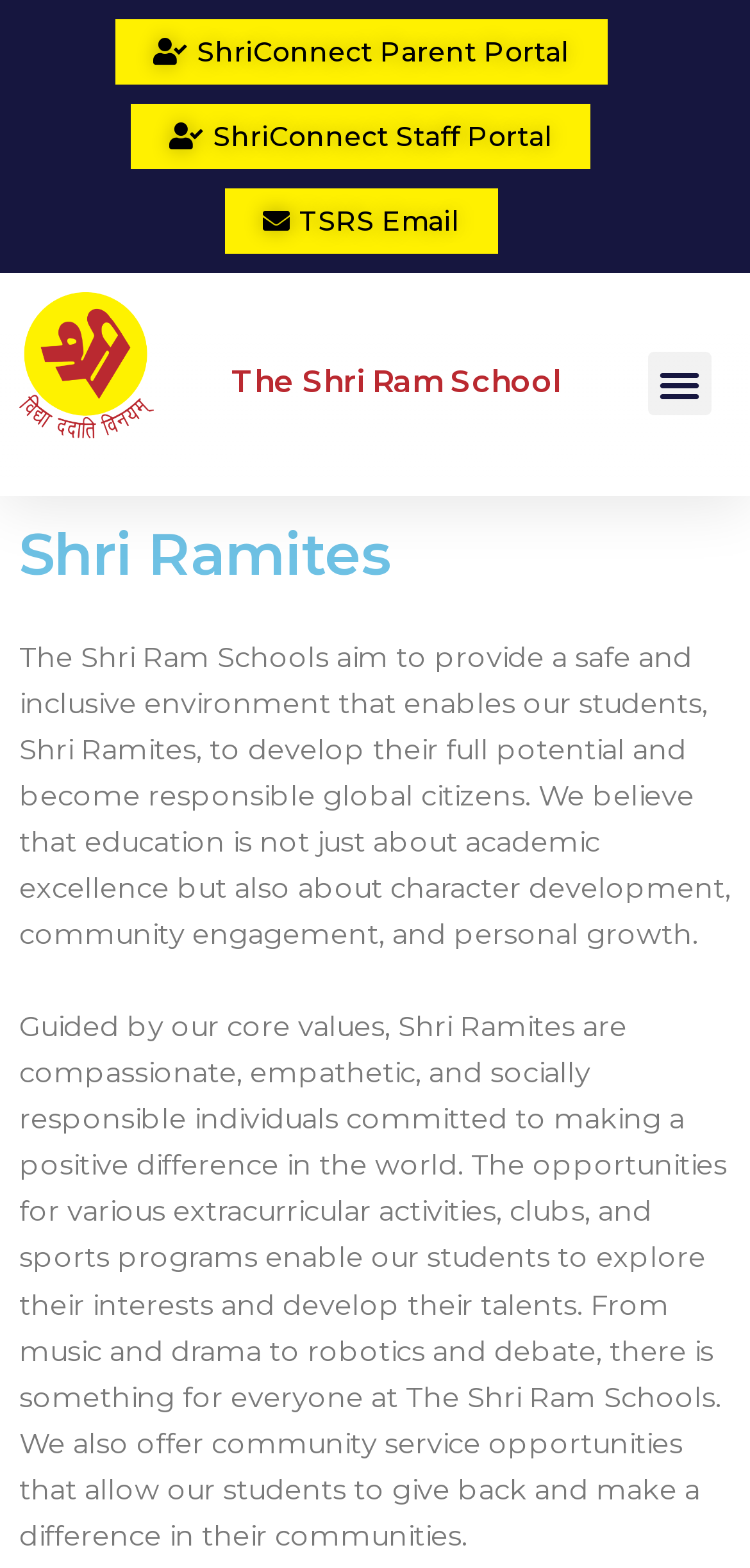Provide a comprehensive description of the webpage.

The webpage is about the students of The Shri Ram Schools, known as Shri Ramites, who are engaged in various activities. At the top, there are three links: "ShriConnect Parent Portal", "ShriConnect Staff Portal", and "TSRS Email", aligned horizontally and taking up about half of the screen width. Below these links, there is a heading "The Shri Ram School" followed by a menu toggle button on the right side.

When the menu toggle button is expanded, a dropdown menu appears with a heading "Shri Ramites" at the top. Below this heading, there is a paragraph of text that describes the school's aim to provide a safe and inclusive environment for students to develop their full potential and become responsible global citizens. The text also highlights the importance of character development, community engagement, and personal growth in addition to academic excellence.

Further down, there is another paragraph of text that describes the characteristics of Shri Ramites, such as being compassionate, empathetic, and socially responsible individuals. This text also mentions the various extracurricular activities, clubs, and sports programs available to students, as well as community service opportunities that allow them to give back to their communities.